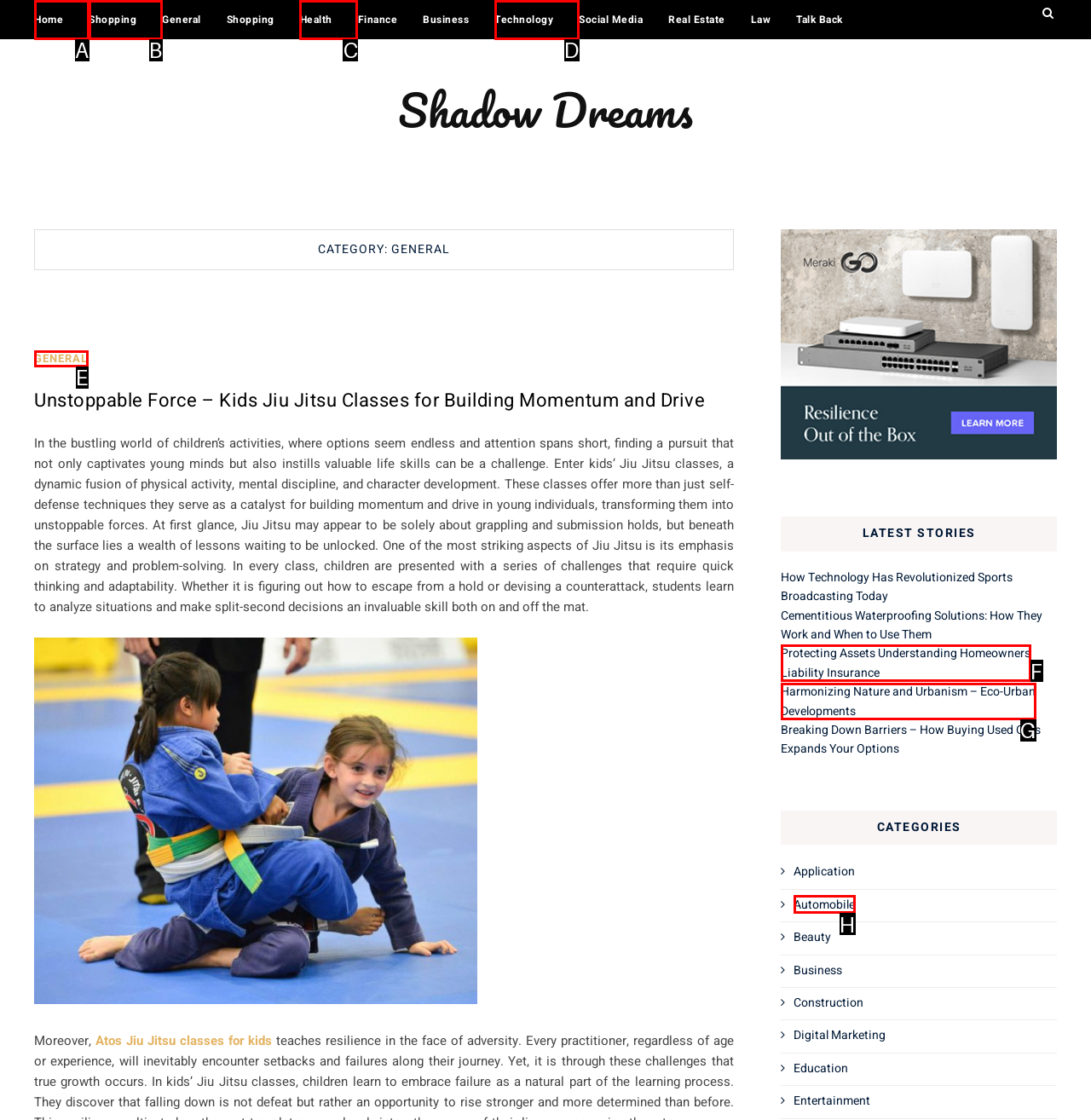Choose the option that aligns with the description: Shopping
Respond with the letter of the chosen option directly.

B